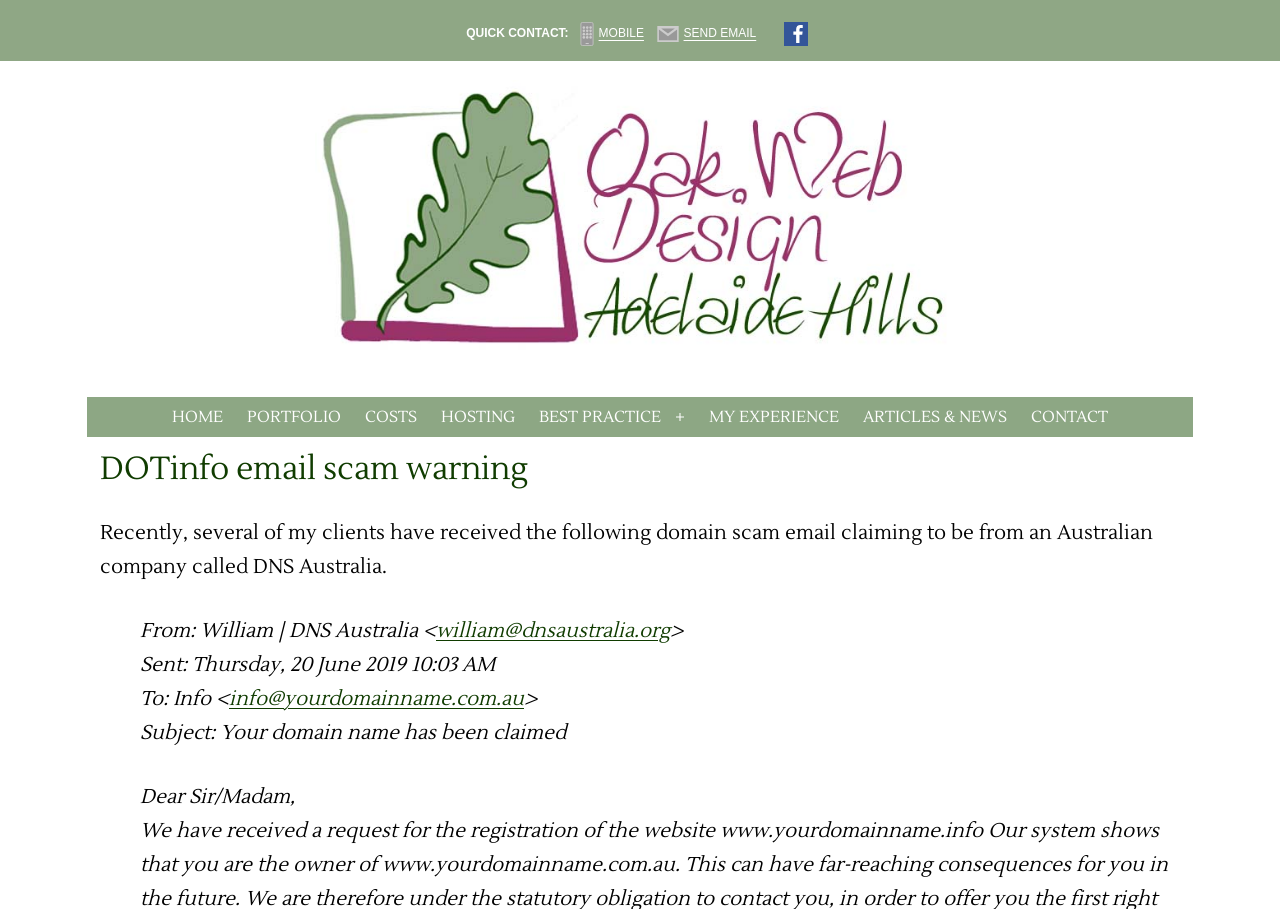Please find the bounding box coordinates of the element that you should click to achieve the following instruction: "Open the Facebook page". The coordinates should be presented as four float numbers between 0 and 1: [left, top, right, bottom].

[0.612, 0.029, 0.631, 0.044]